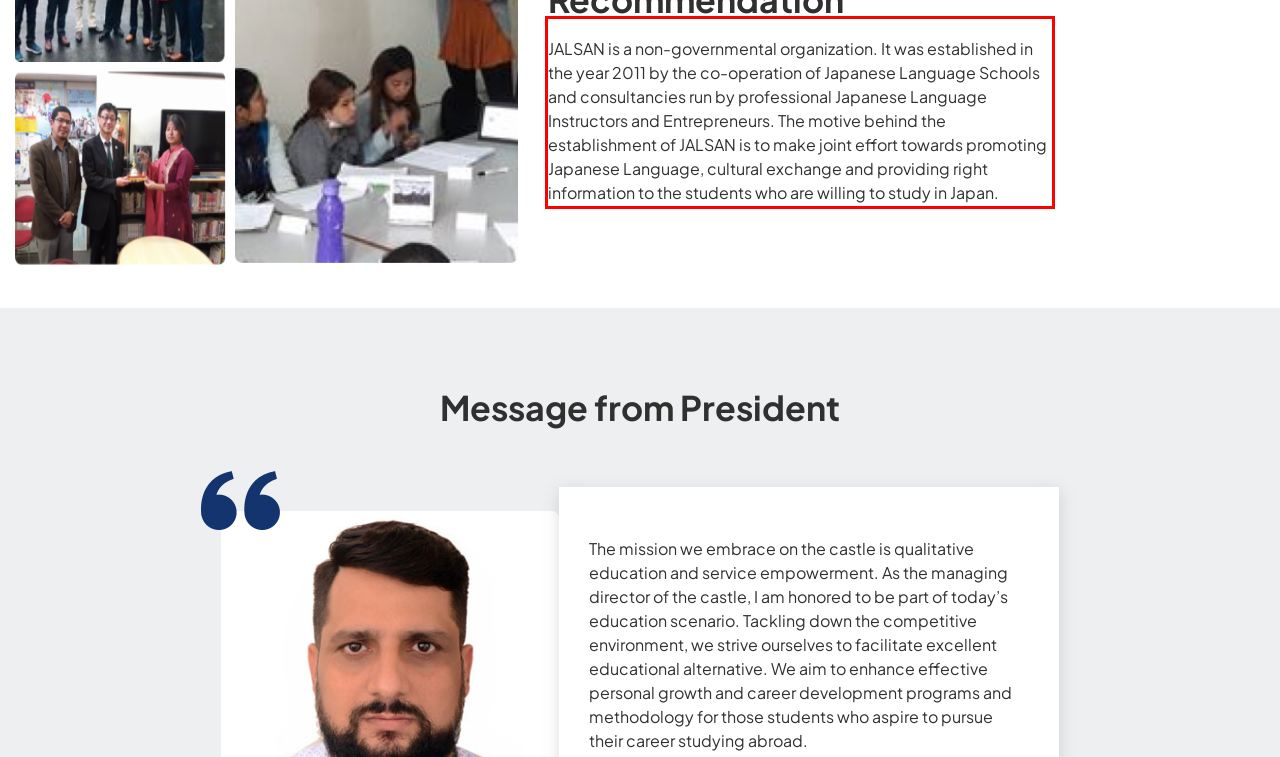Analyze the red bounding box in the provided webpage screenshot and generate the text content contained within.

JALSAN is a non-governmental organization. It was established in the year 2011 by the co-operation of Japanese Language Schools and consultancies run by professional Japanese Language Instructors and Entrepreneurs. The motive behind the establishment of JALSAN is to make joint effort towards promoting Japanese Language, cultural exchange and providing right information to the students who are willing to study in Japan.